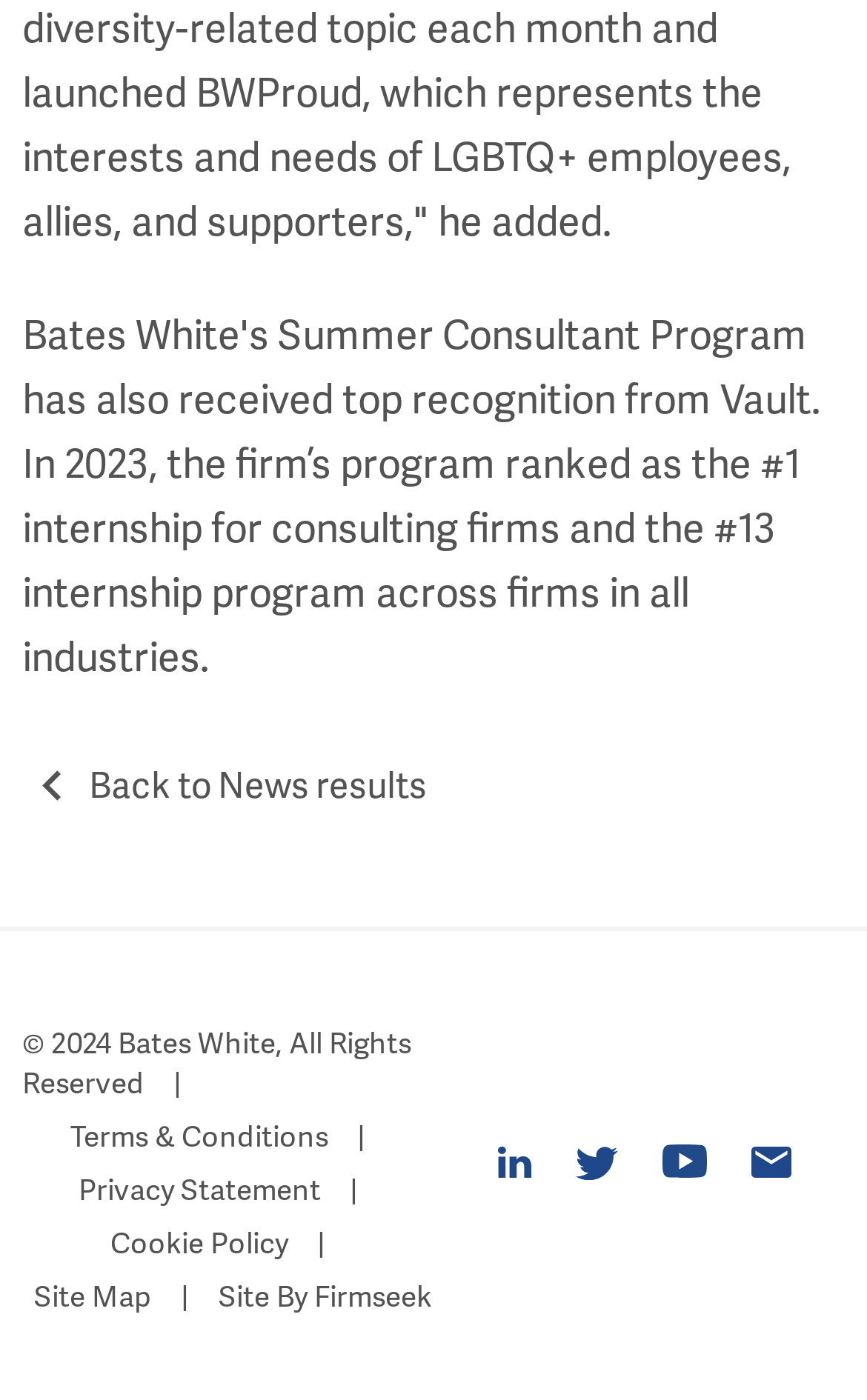Please identify the bounding box coordinates of the element's region that needs to be clicked to fulfill the following instruction: "go back to news results". The bounding box coordinates should consist of four float numbers between 0 and 1, i.e., [left, top, right, bottom].

[0.026, 0.54, 0.492, 0.577]